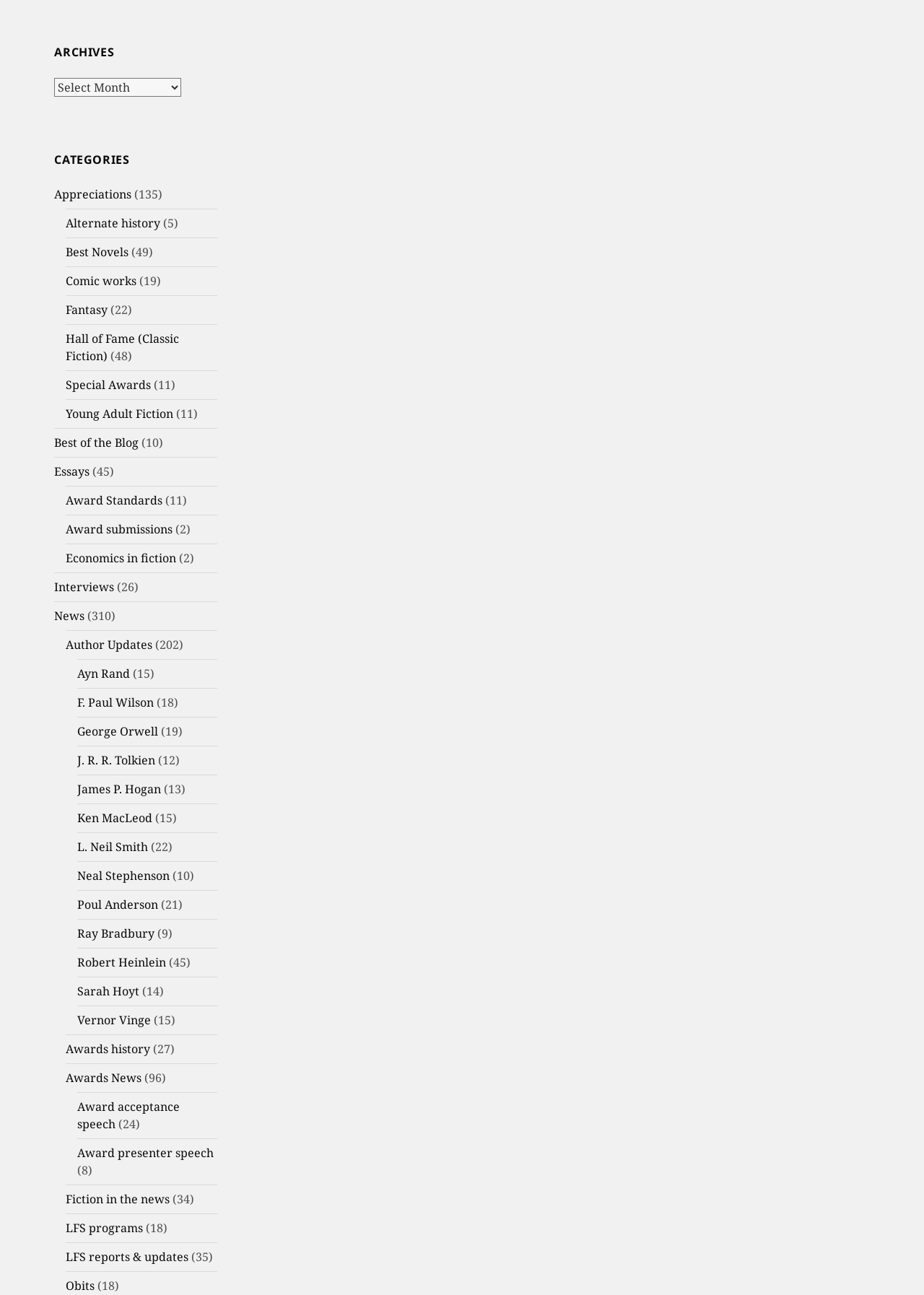Identify the bounding box coordinates for the region to click in order to carry out this instruction: "View the 'Award Standards' page". Provide the coordinates using four float numbers between 0 and 1, formatted as [left, top, right, bottom].

[0.071, 0.38, 0.176, 0.393]